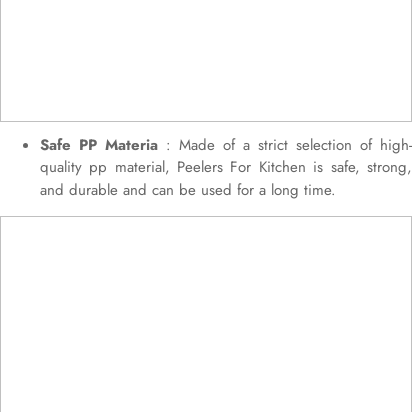What is the background of the image?
Please give a detailed and elaborate answer to the question.

The answer can be inferred by understanding the context of the image, which is focused on highlighting the benefits of the 'Safe PP Materia' related to kitchen peelers, and the background is described as simple and neutral, allowing the text to be the focal point.